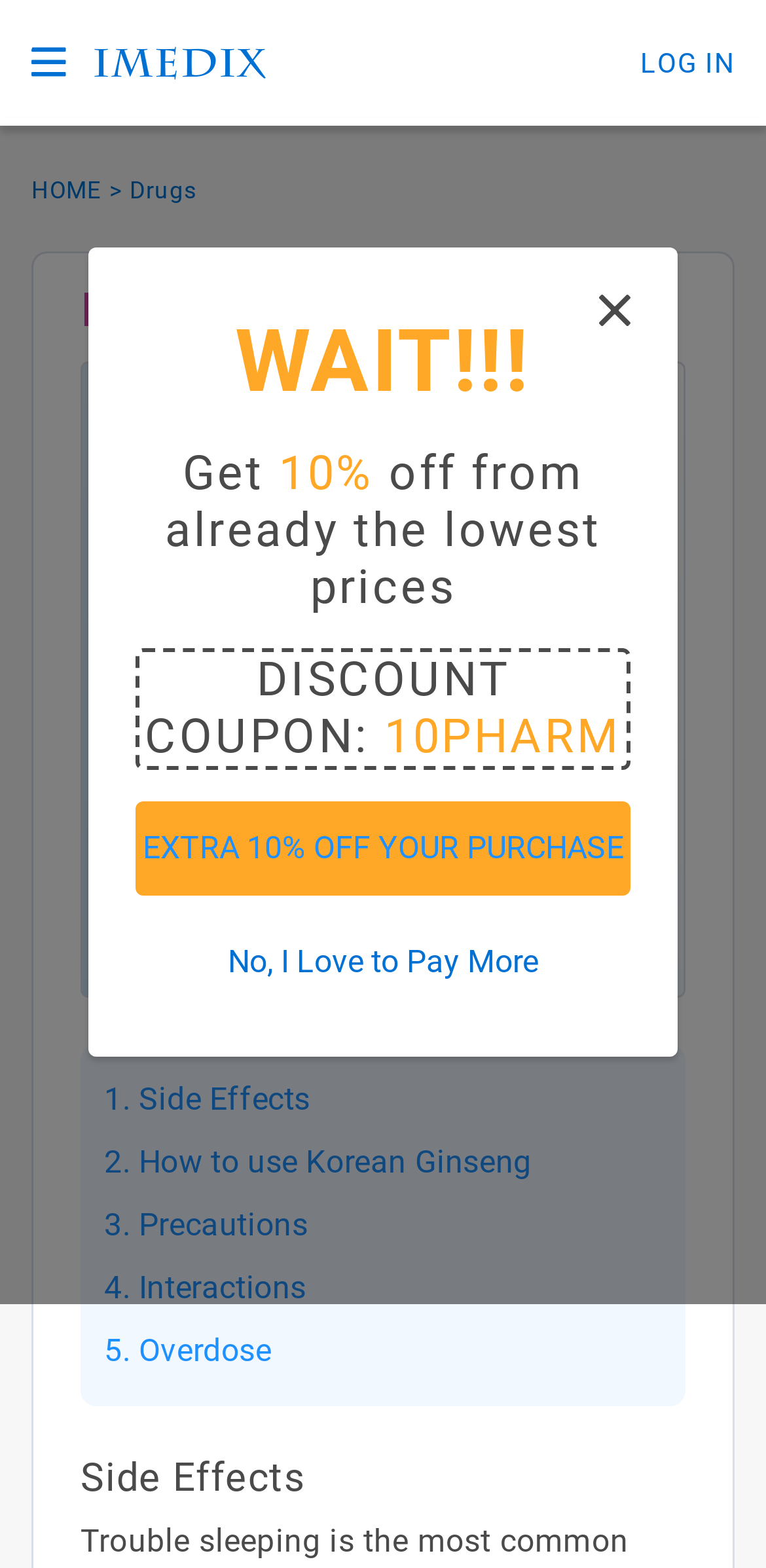Locate the bounding box coordinates of the clickable region to complete the following instruction: "Get an extra 10% off your purchase."

[0.177, 0.511, 0.823, 0.571]